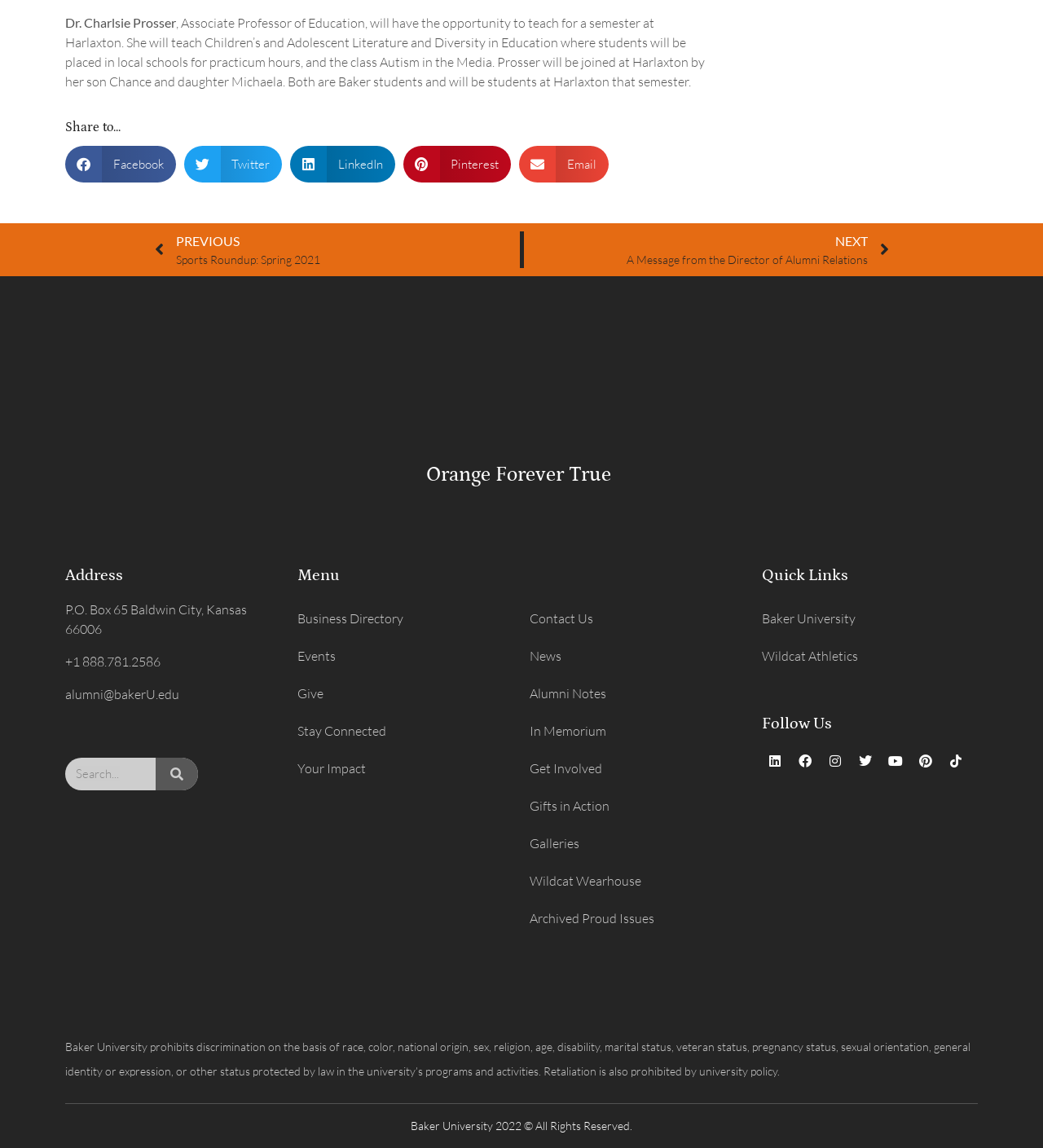Please determine the bounding box coordinates of the element to click on in order to accomplish the following task: "Visit the Business Directory". Ensure the coordinates are four float numbers ranging from 0 to 1, i.e., [left, top, right, bottom].

[0.285, 0.522, 0.492, 0.555]